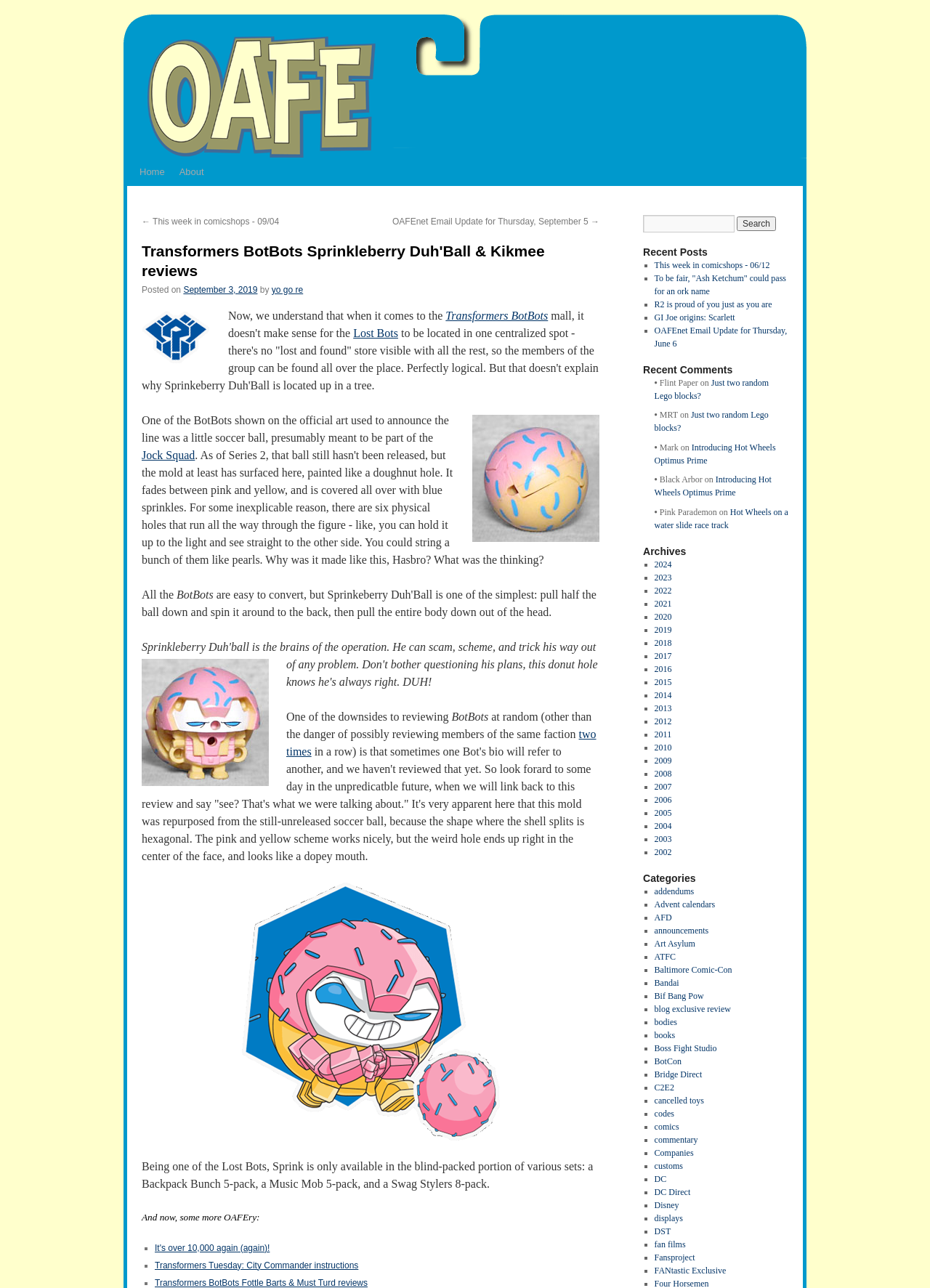Please identify the bounding box coordinates of the element I should click to complete this instruction: 'Check the 'Recent Posts''. The coordinates should be given as four float numbers between 0 and 1, like this: [left, top, right, bottom].

[0.691, 0.191, 0.848, 0.201]